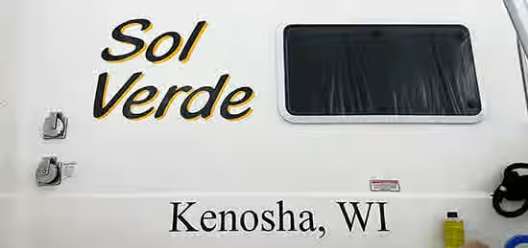Describe all the aspects of the image extensively.

The image showcases a custom vinyl lettering application on the side of a boat, featuring the name "Sol Verde" prominently displayed in a stylish font. The vibrant yellow and black colors of the lettering stand out against the boat's white background, creating a striking visual impact. Below the boat's name, the location "Kenosha, WI" is elegantly inscribed, adding a personal touch that indicates where the boat is based. The window beside the boat’s name reflects the surrounding environment, while fixtures like handles and mooring points are visible, hinting at the boat’s functionality and usage. This image exemplifies the effective use of vinyl lettering for personalizing watercraft, showcasing both the aesthetic appeal and practical utility of custom signage in marine contexts.